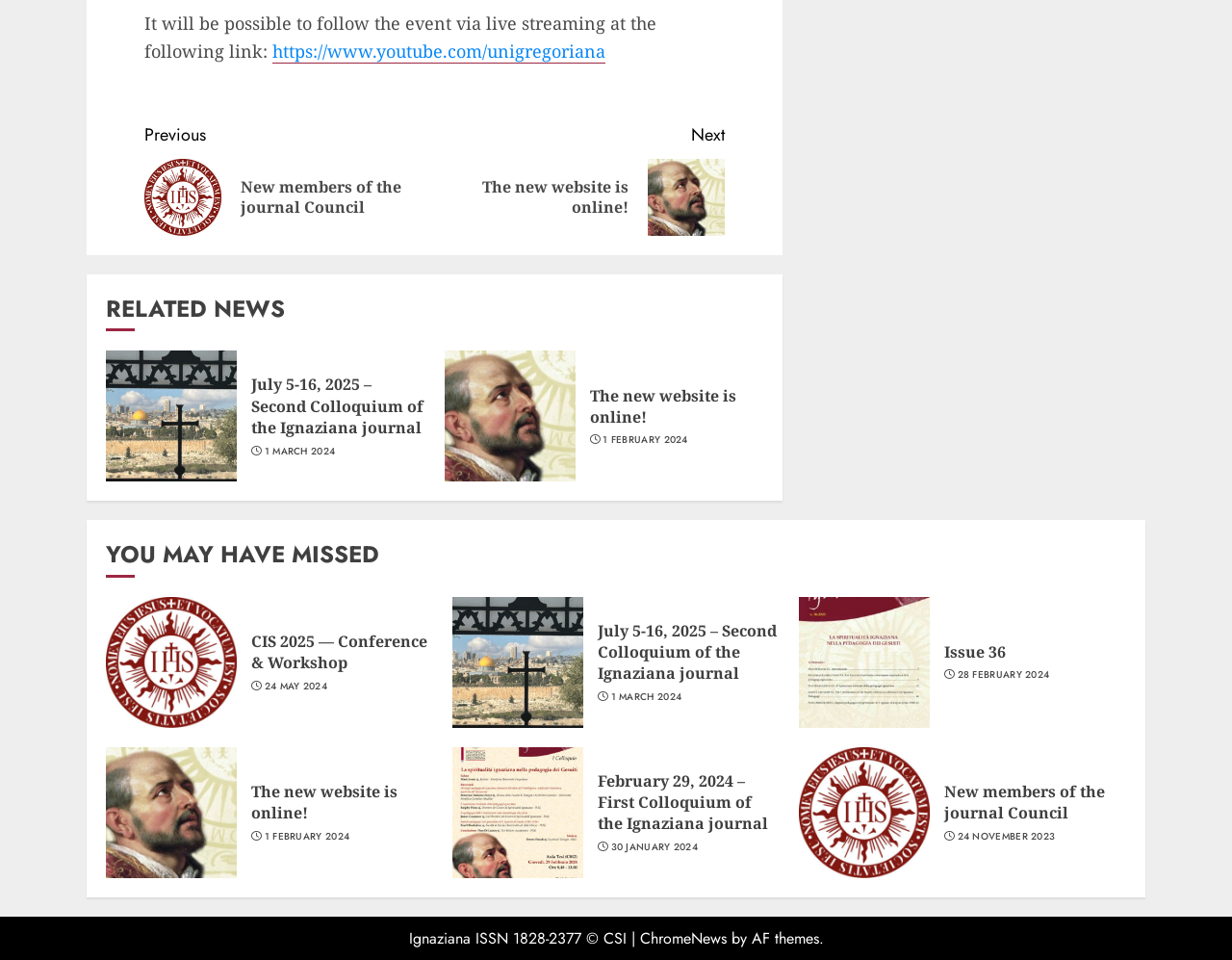Are there links to previous and next posts?
Please provide a comprehensive answer based on the contents of the image.

The webpage contains links with headings 'Previous post: New members of the journal Council Jesuits logo' and 'Next post: The new website is online!', which suggests that there are links to previous and next posts.